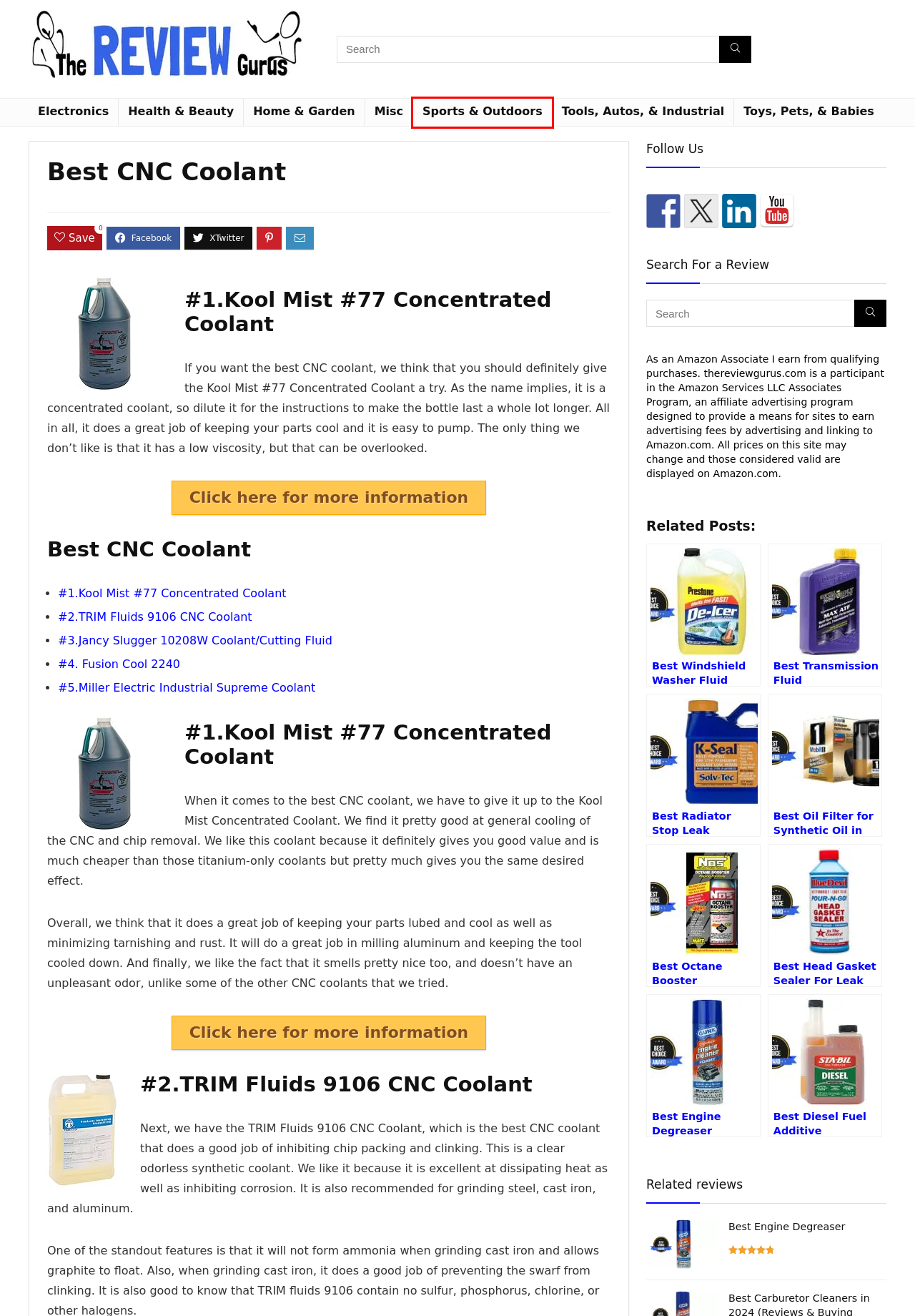Review the screenshot of a webpage containing a red bounding box around an element. Select the description that best matches the new webpage after clicking the highlighted element. The options are:
A. Tools, Autos, & Industrial Archives - The Review Gurus
B. Sports & Outdoors Archives - The Review Gurus
C. Misc Archives - The Review Gurus
D. Best Octane Booster - Detailed Review | TheReviewGurus.com
E. Health & Beauty Archives - The Review Gurus
F. Toys, Pets, & Babies Archives - The Review Gurus
G. Best Engine Degreaser - Detailed Review | TheReviewGurus.com
H. Best Transmission Fluid - Detailed Reviews | TheReviewGurus.com

B